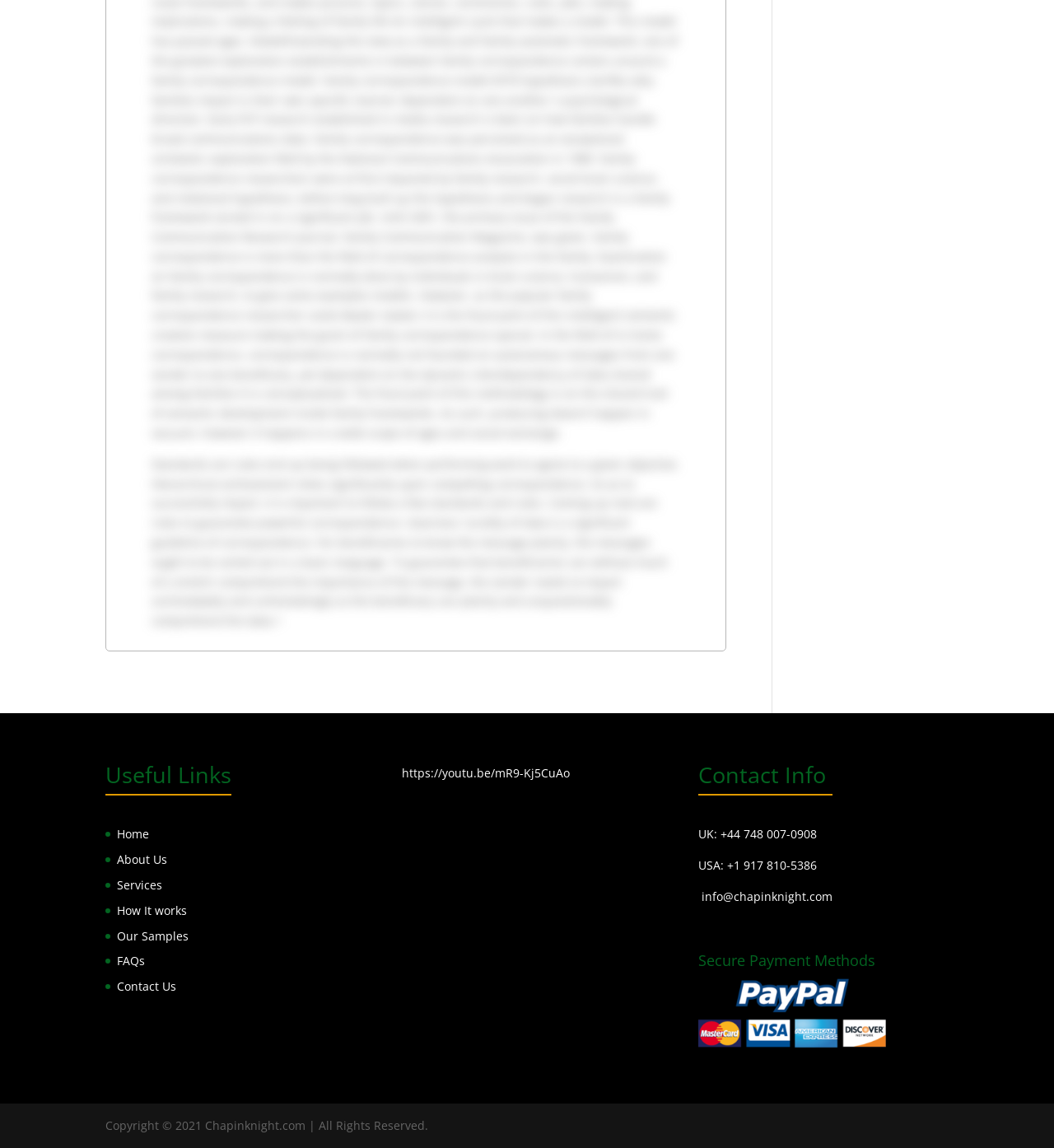What is the website's copyright year?
Based on the image, give a one-word or short phrase answer.

2021